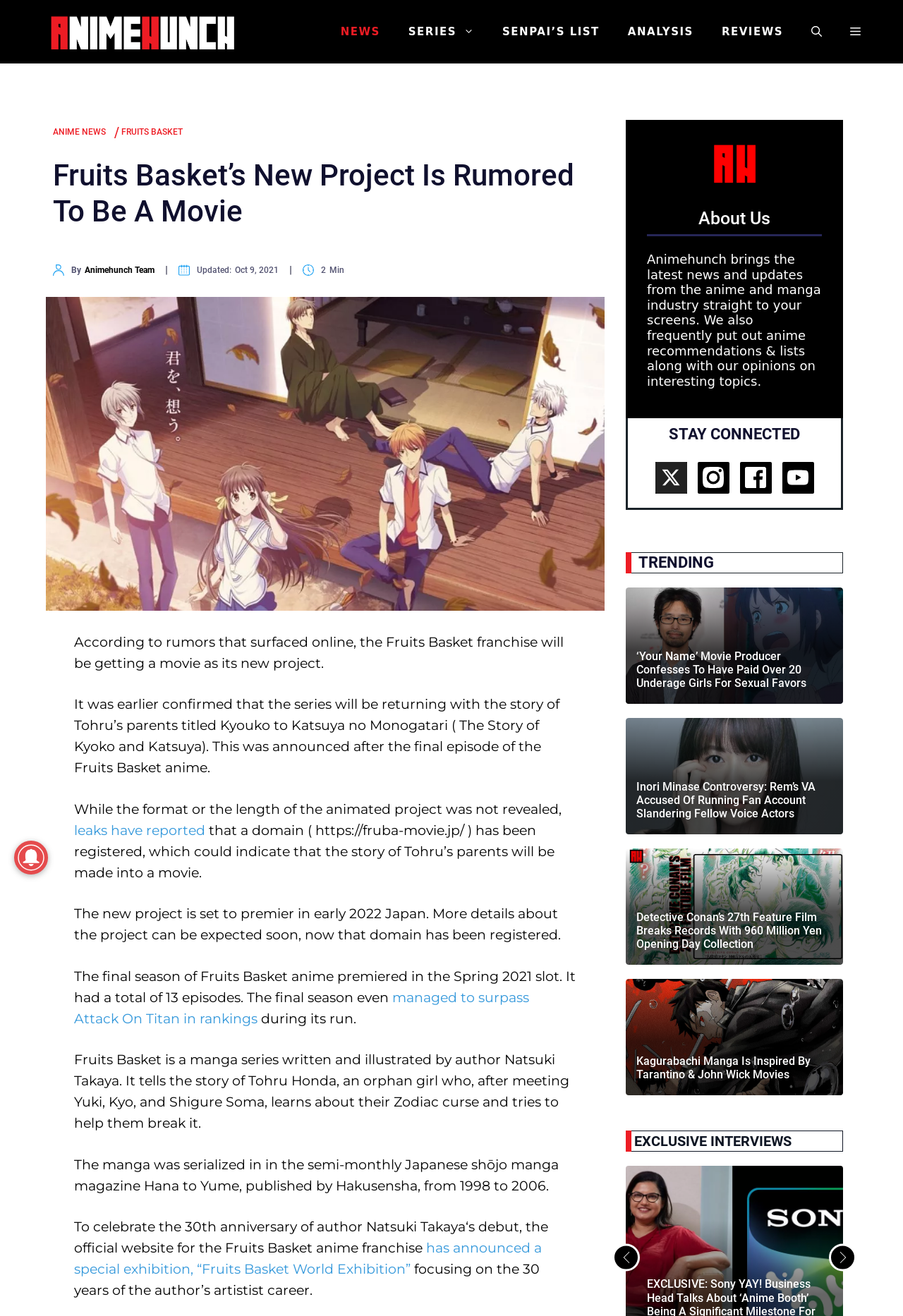Identify the bounding box coordinates of the element to click to follow this instruction: 'Visit the 'SERIES' page'. Ensure the coordinates are four float values between 0 and 1, provided as [left, top, right, bottom].

[0.437, 0.003, 0.541, 0.046]